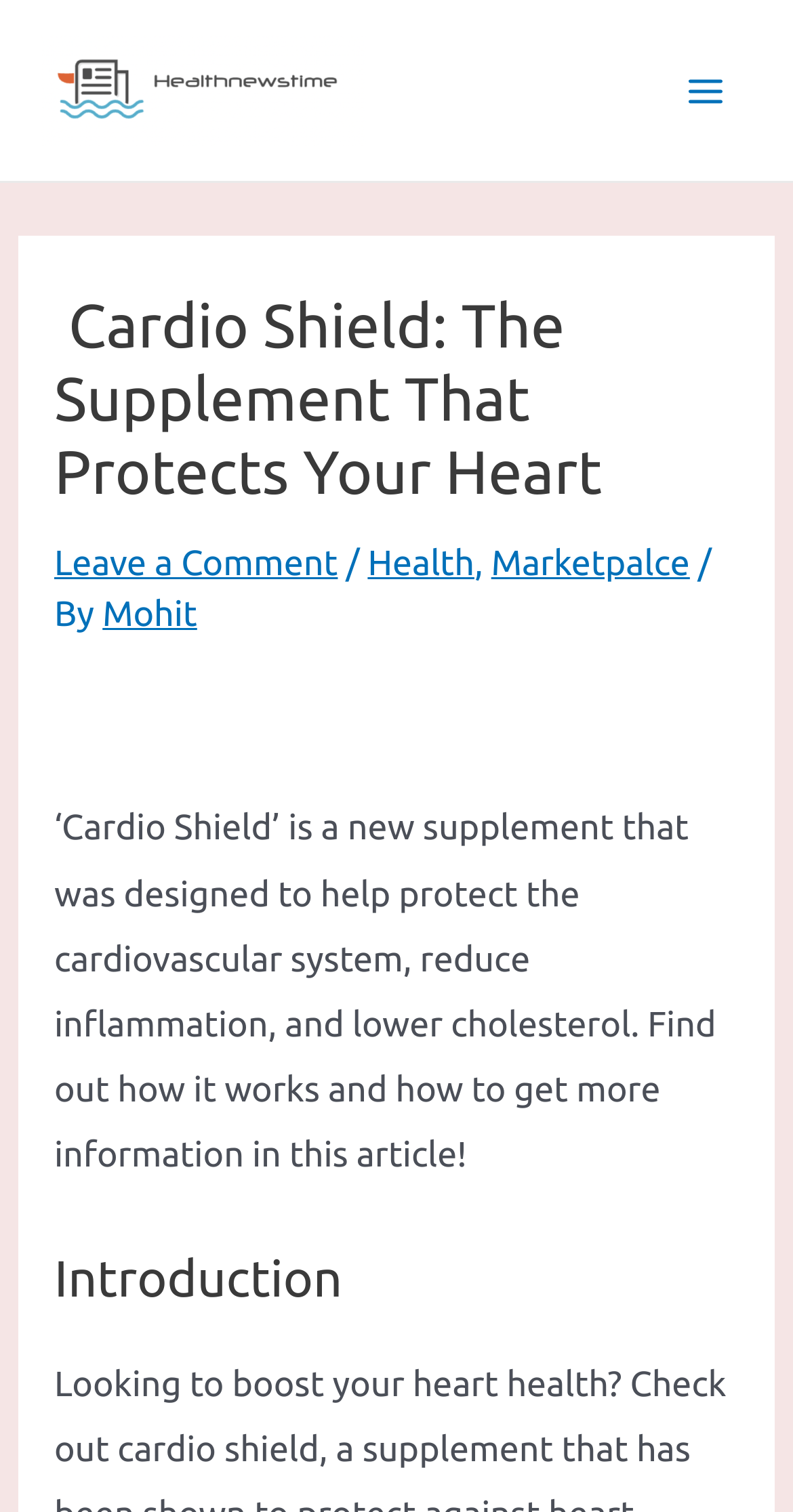Ascertain the bounding box coordinates for the UI element detailed here: "Mohit". The coordinates should be provided as [left, top, right, bottom] with each value being a float between 0 and 1.

[0.129, 0.394, 0.249, 0.419]